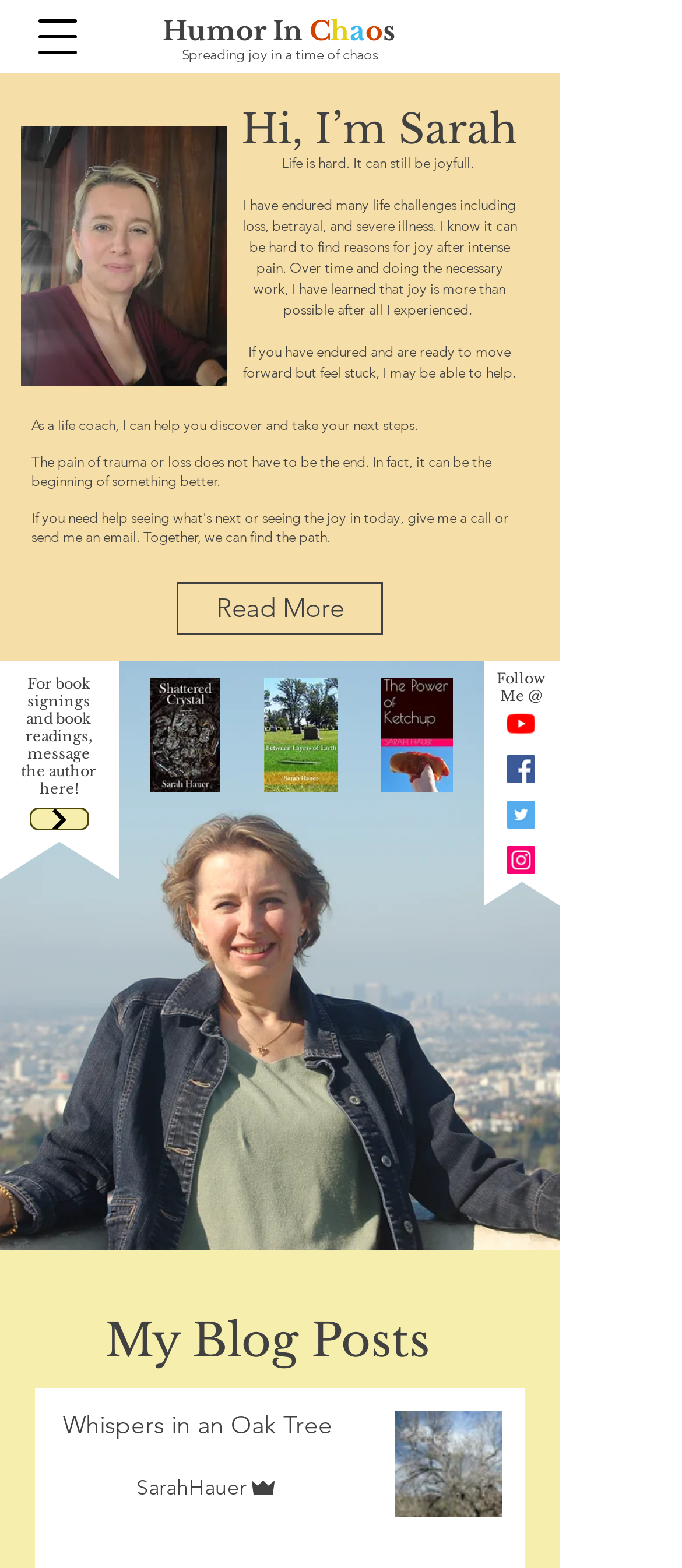Use a single word or phrase to respond to the question:
What is the author's name?

Sarah